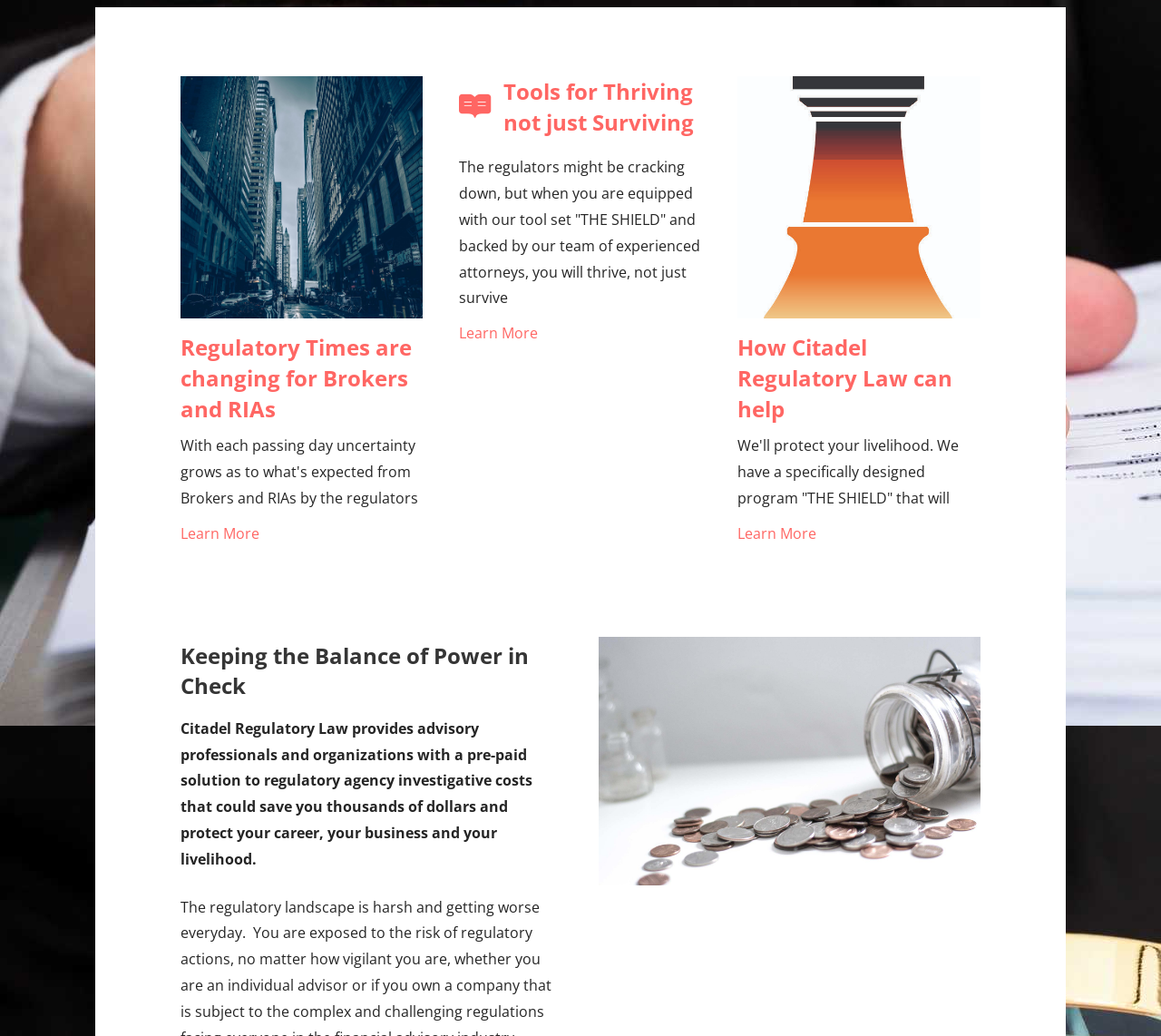Extract the bounding box coordinates of the UI element described by: "Learn More". The coordinates should include four float numbers ranging from 0 to 1, e.g., [left, top, right, bottom].

[0.636, 0.505, 0.704, 0.524]